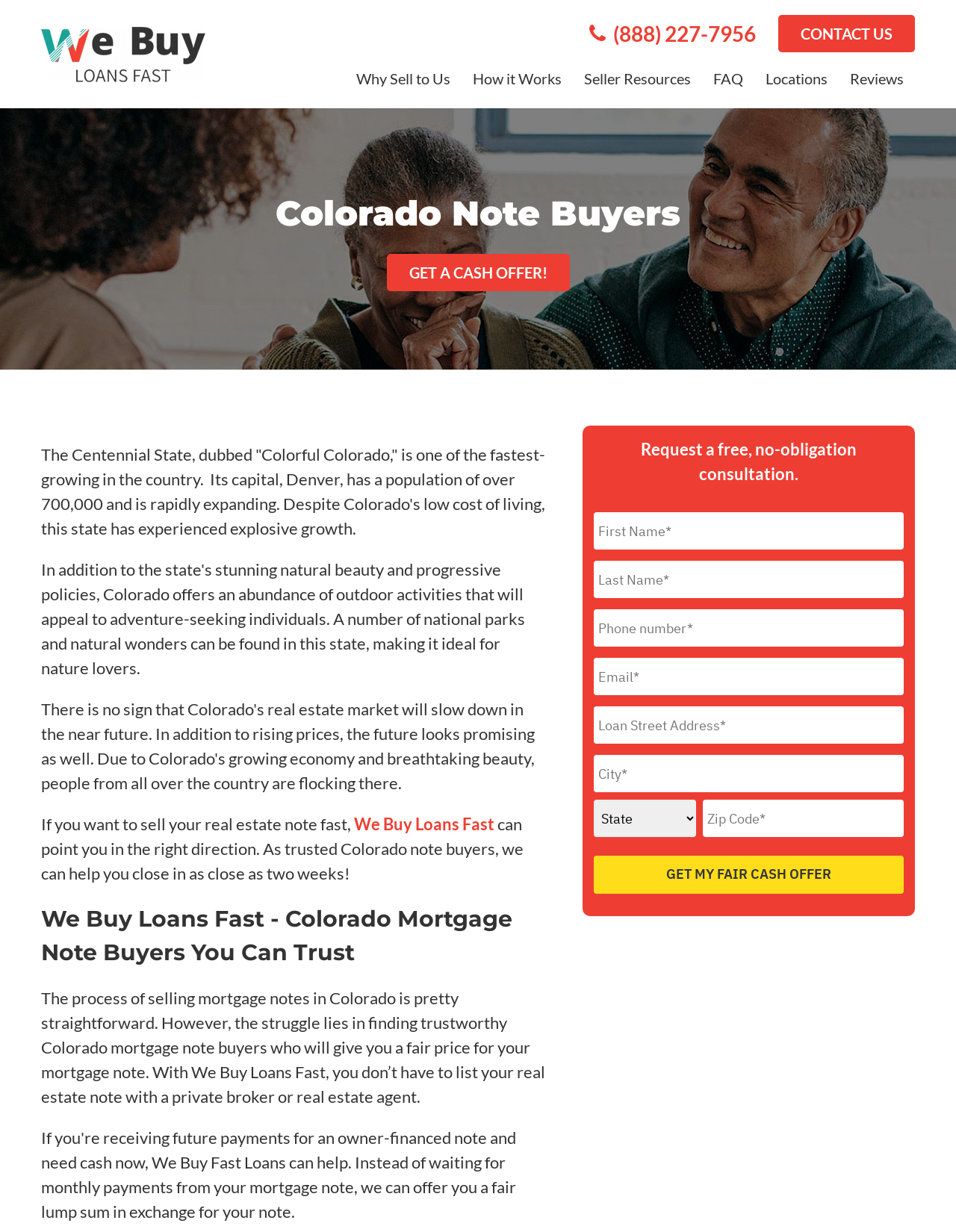Please pinpoint the bounding box coordinates for the region I should click to adhere to this instruction: "Read the About us heading".

None